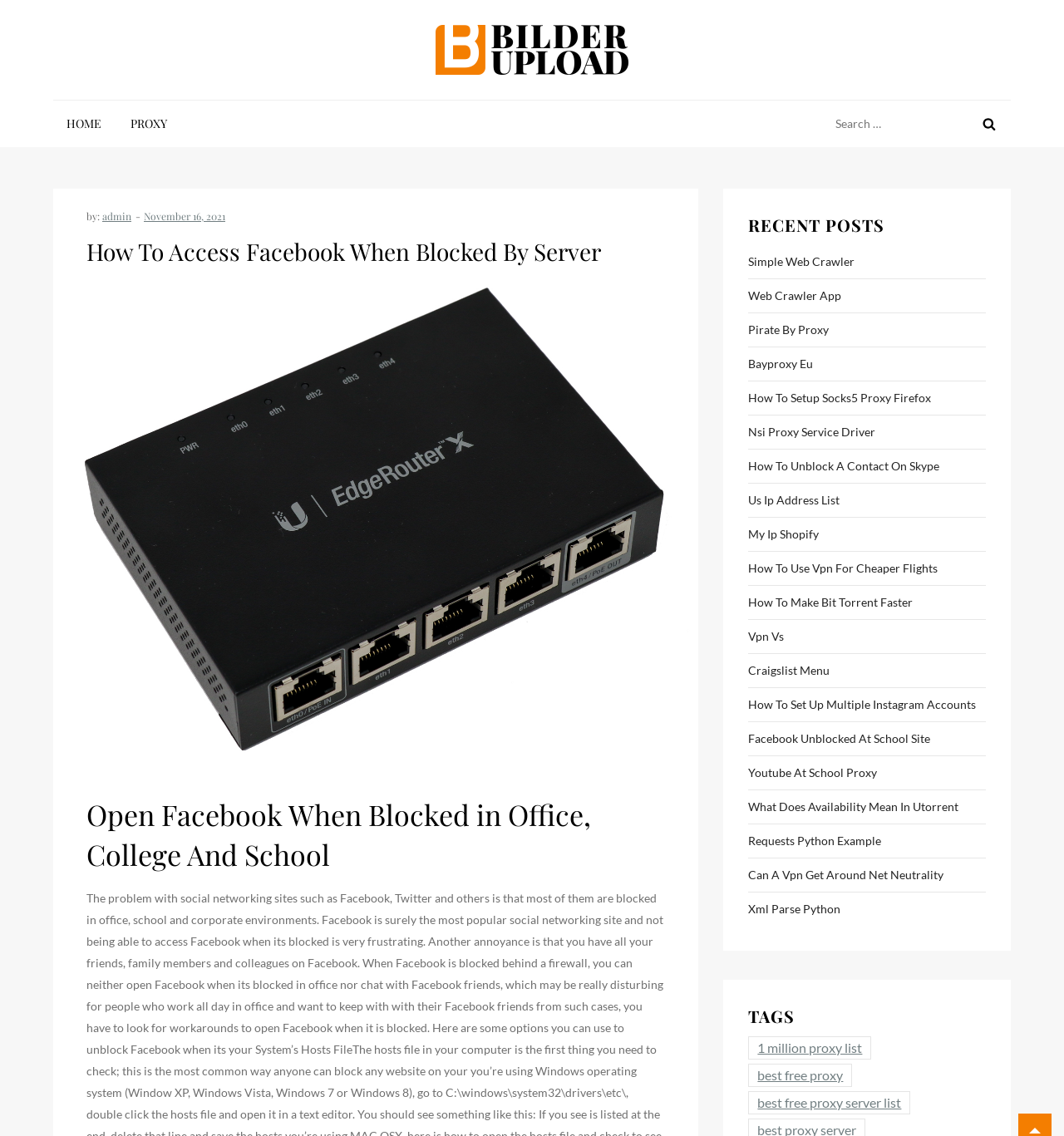Identify the bounding box coordinates of the element that should be clicked to fulfill this task: "Read the recent post about Simple Web Crawler". The coordinates should be provided as four float numbers between 0 and 1, i.e., [left, top, right, bottom].

[0.703, 0.221, 0.803, 0.24]